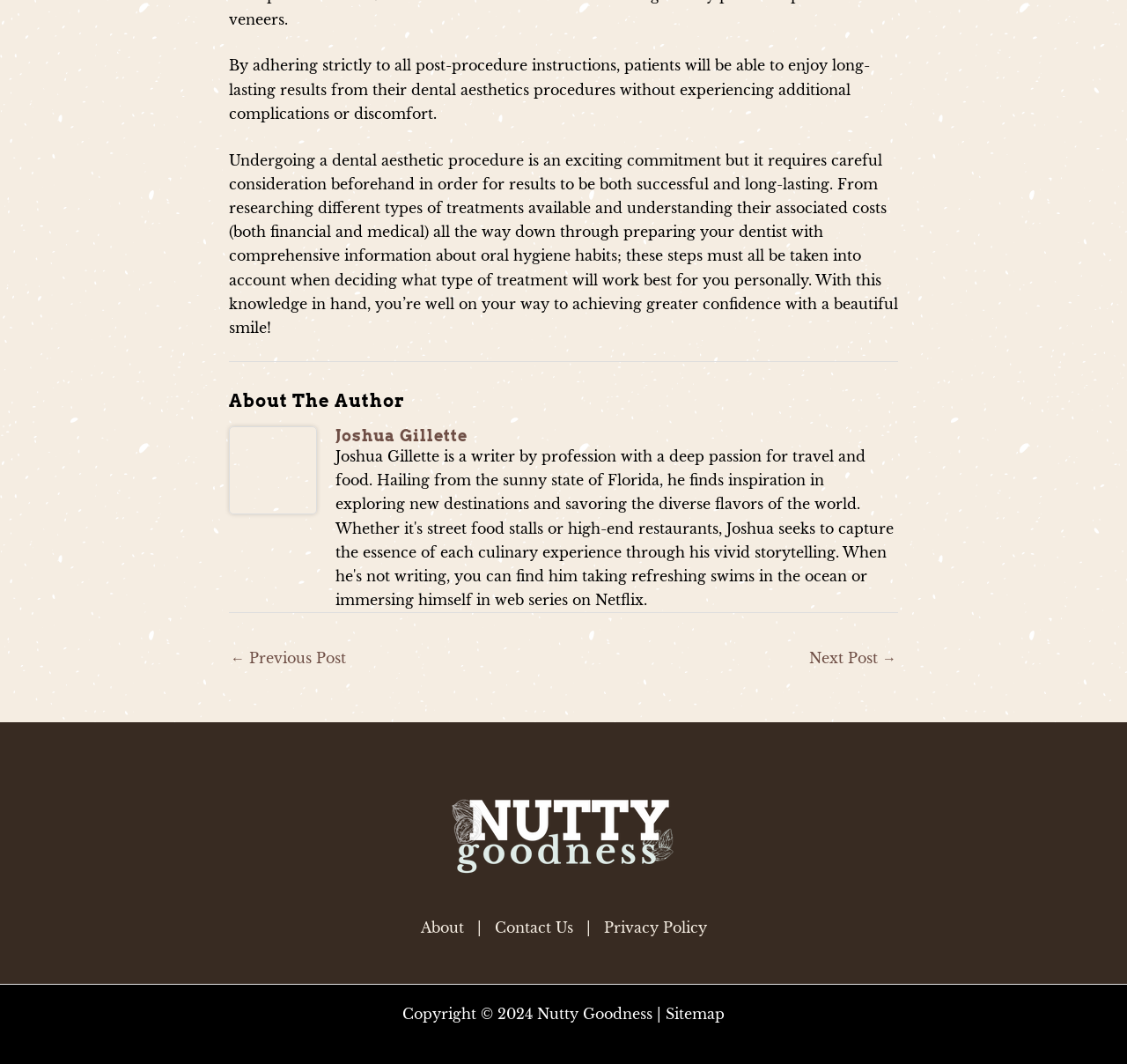Find the bounding box of the UI element described as follows: "About".

[0.373, 0.863, 0.411, 0.88]